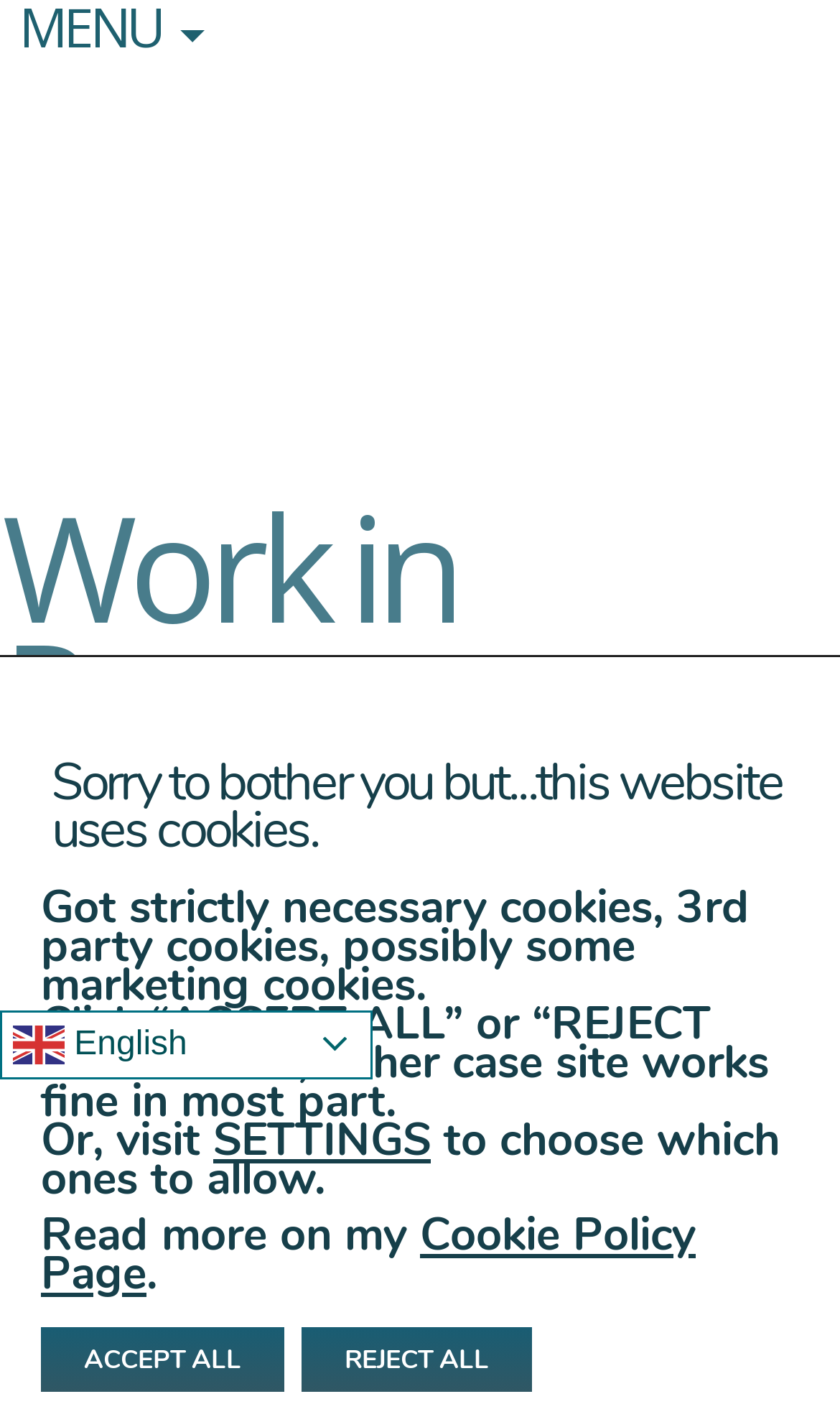Locate the heading on the webpage and return its text.

Work in Progress.